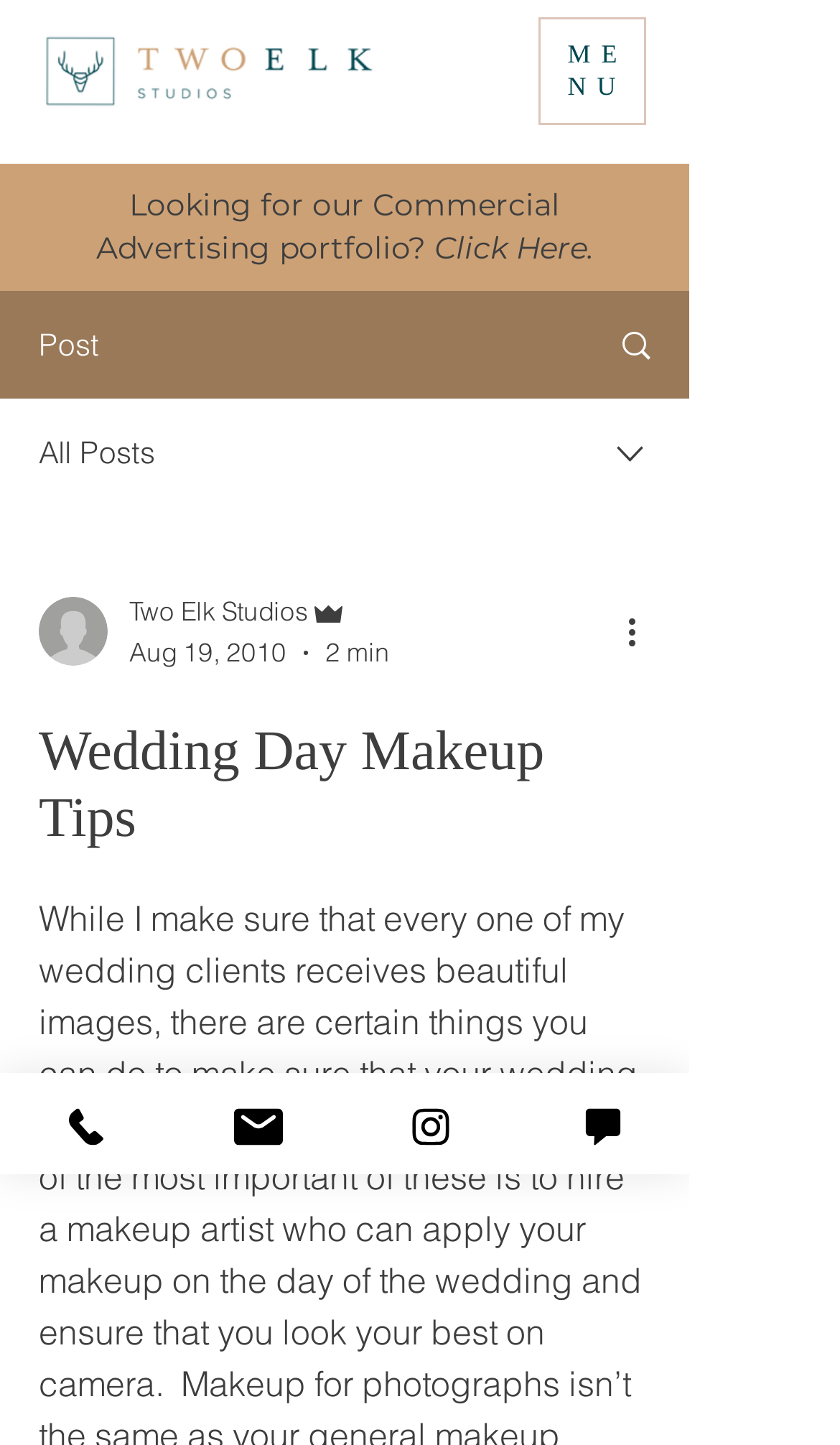Determine the primary headline of the webpage.

Wedding Day Makeup Tips